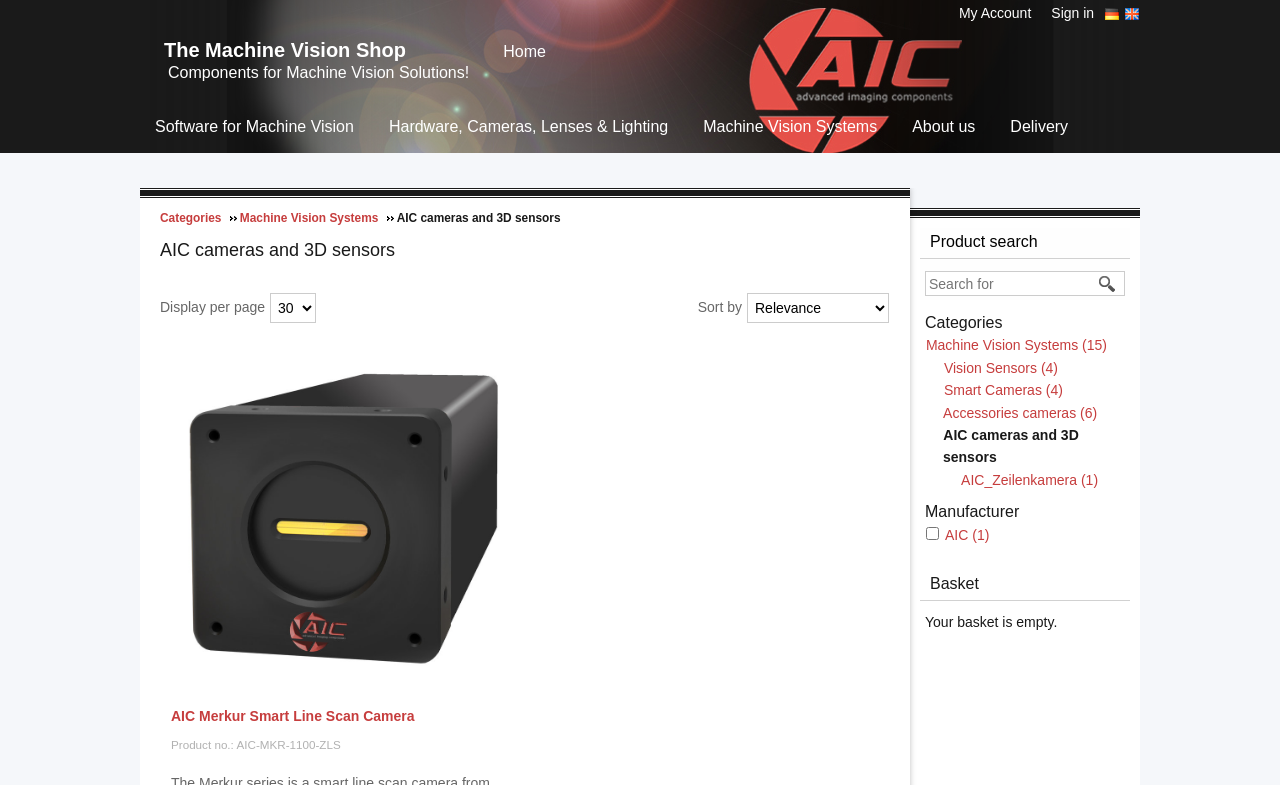Please identify the bounding box coordinates of the element that needs to be clicked to perform the following instruction: "Sign in".

[0.821, 0.0, 0.863, 0.034]